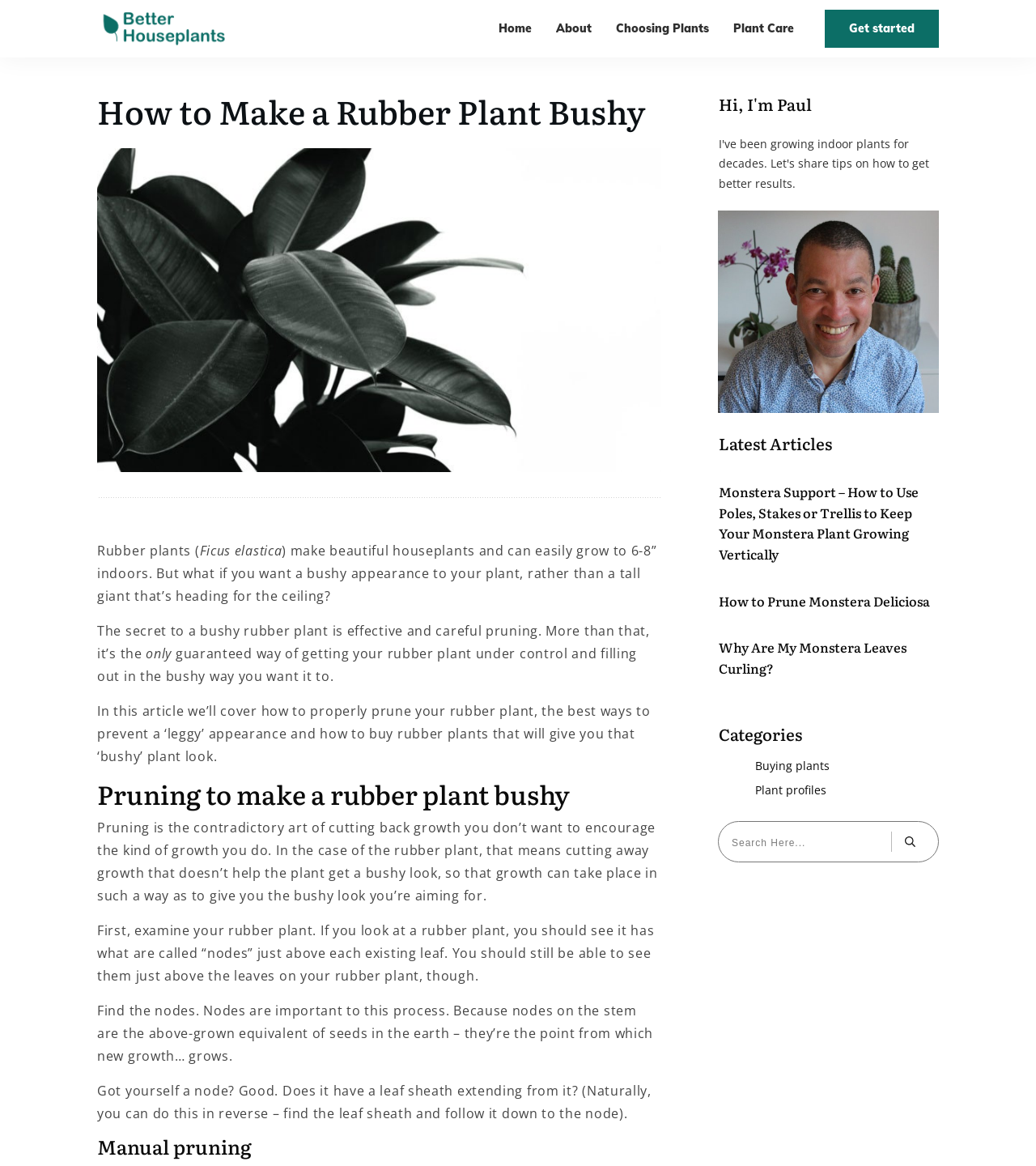Bounding box coordinates should be in the format (top-left x, top-left y, bottom-right x, bottom-right y) and all values should be floating point numbers between 0 and 1. Determine the bounding box coordinate for the UI element described as: Tokyo

None